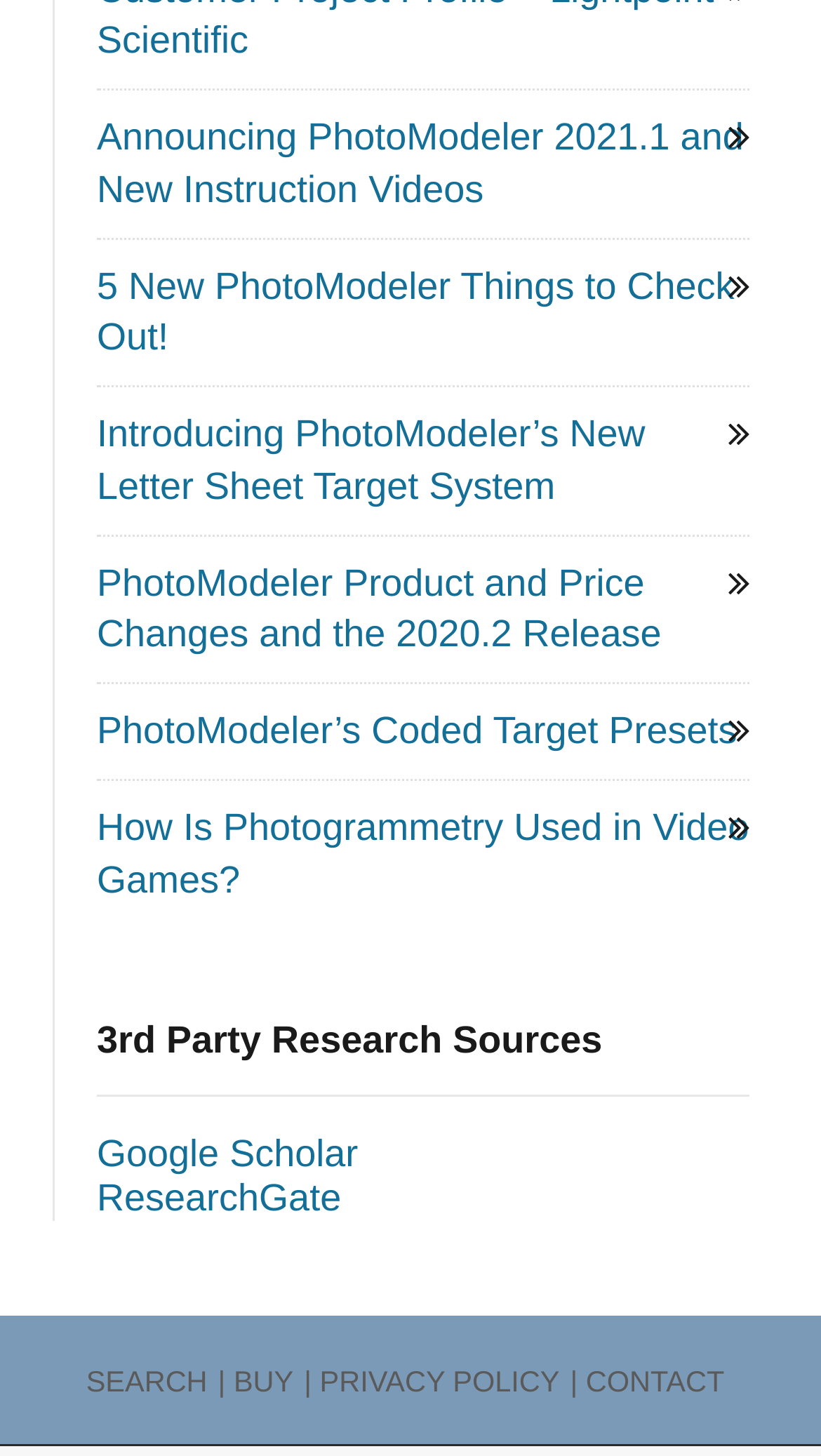Answer the following inquiry with a single word or phrase:
What can be done on this webpage?

Search, Buy, Contact